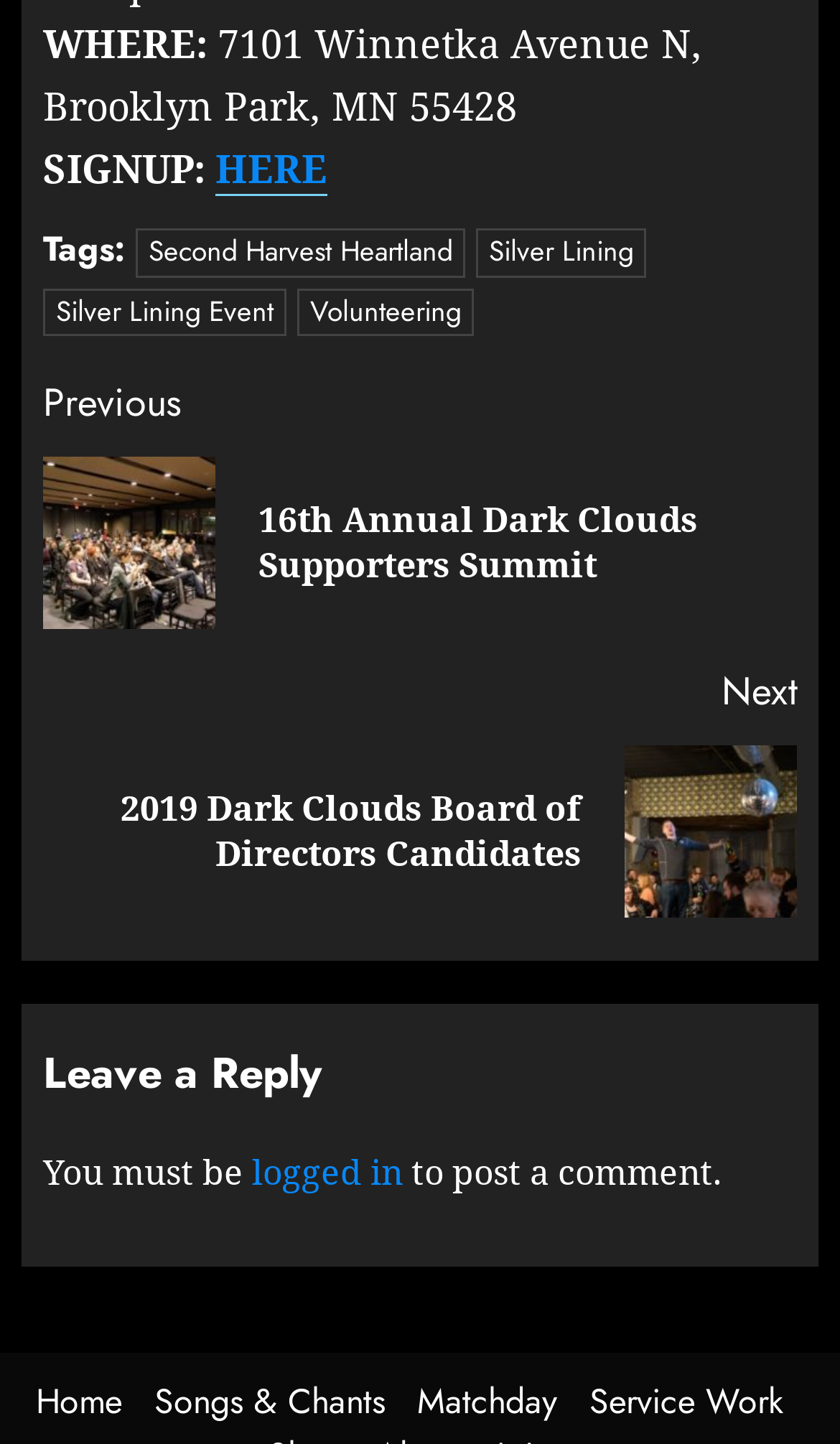Determine the bounding box coordinates of the area to click in order to meet this instruction: "Click on 'Next post'".

[0.051, 0.458, 0.949, 0.636]